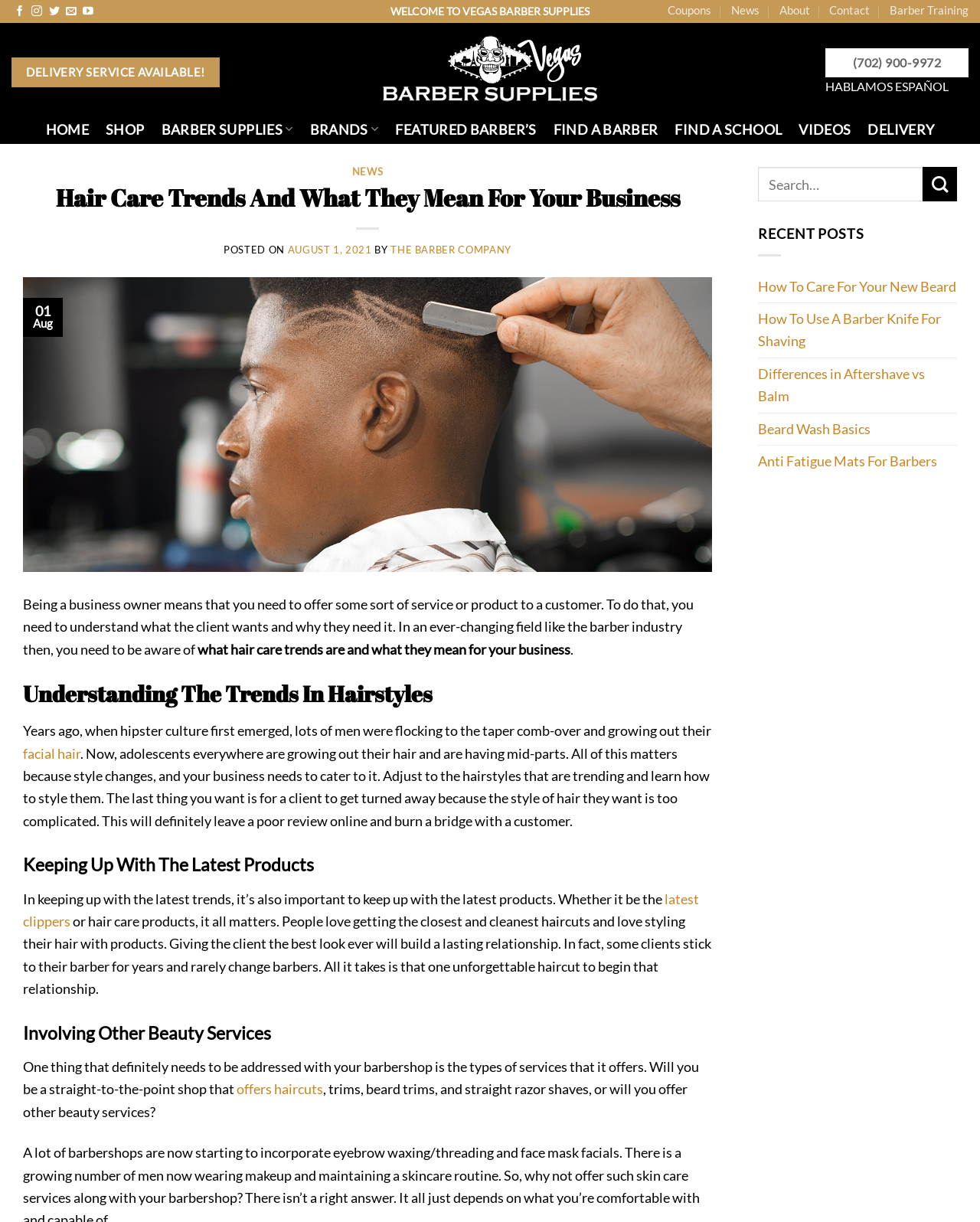What is the name of the barber supply company?
Use the information from the screenshot to give a comprehensive response to the question.

The name of the barber supply company can be found in the top-left corner of the webpage, where it says 'WELCOME TO VEGAS BARBER SUPPLIES'.